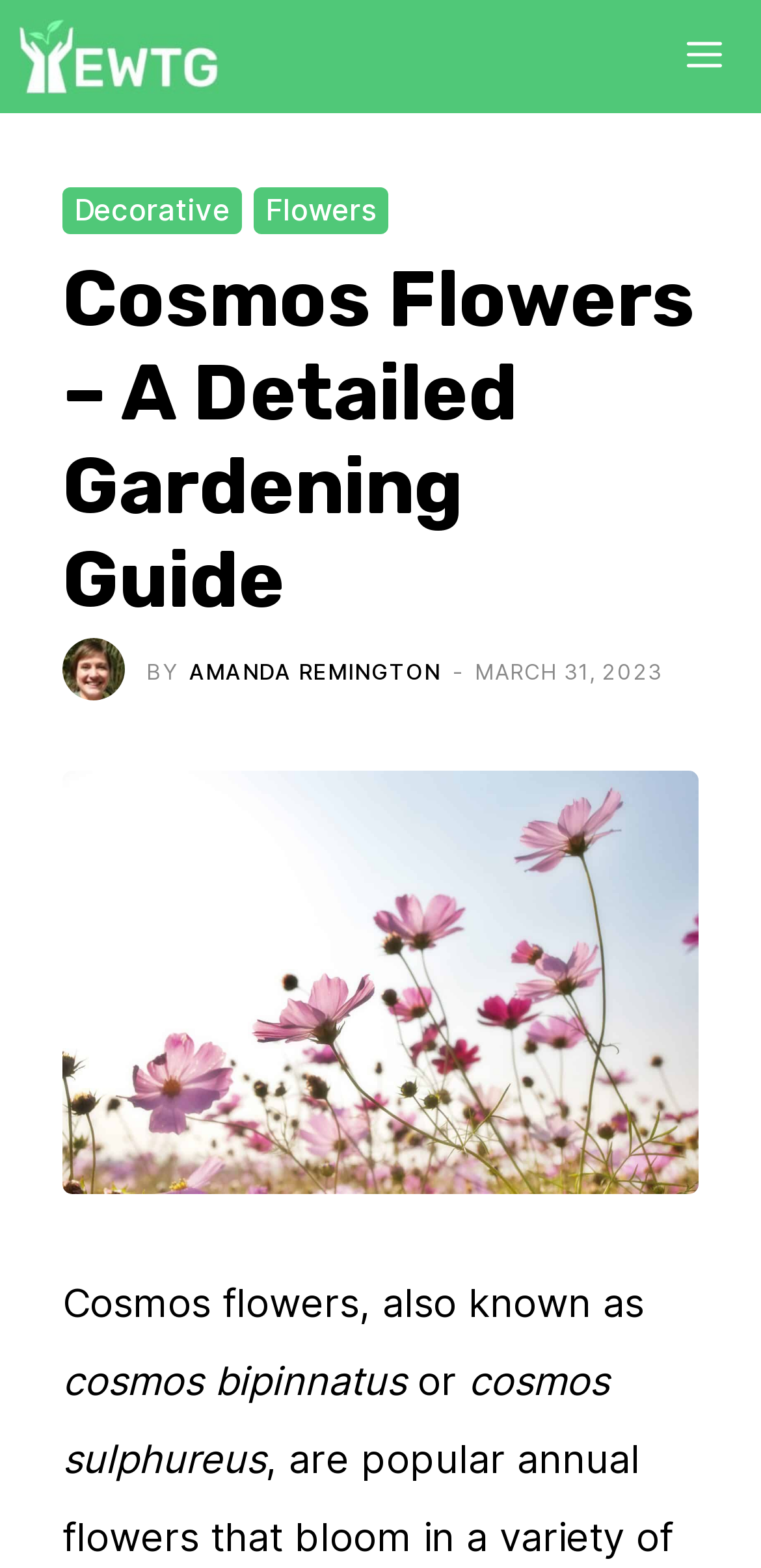Can you extract the headline from the webpage for me?

Cosmos Flowers – A Detailed Gardening Guide